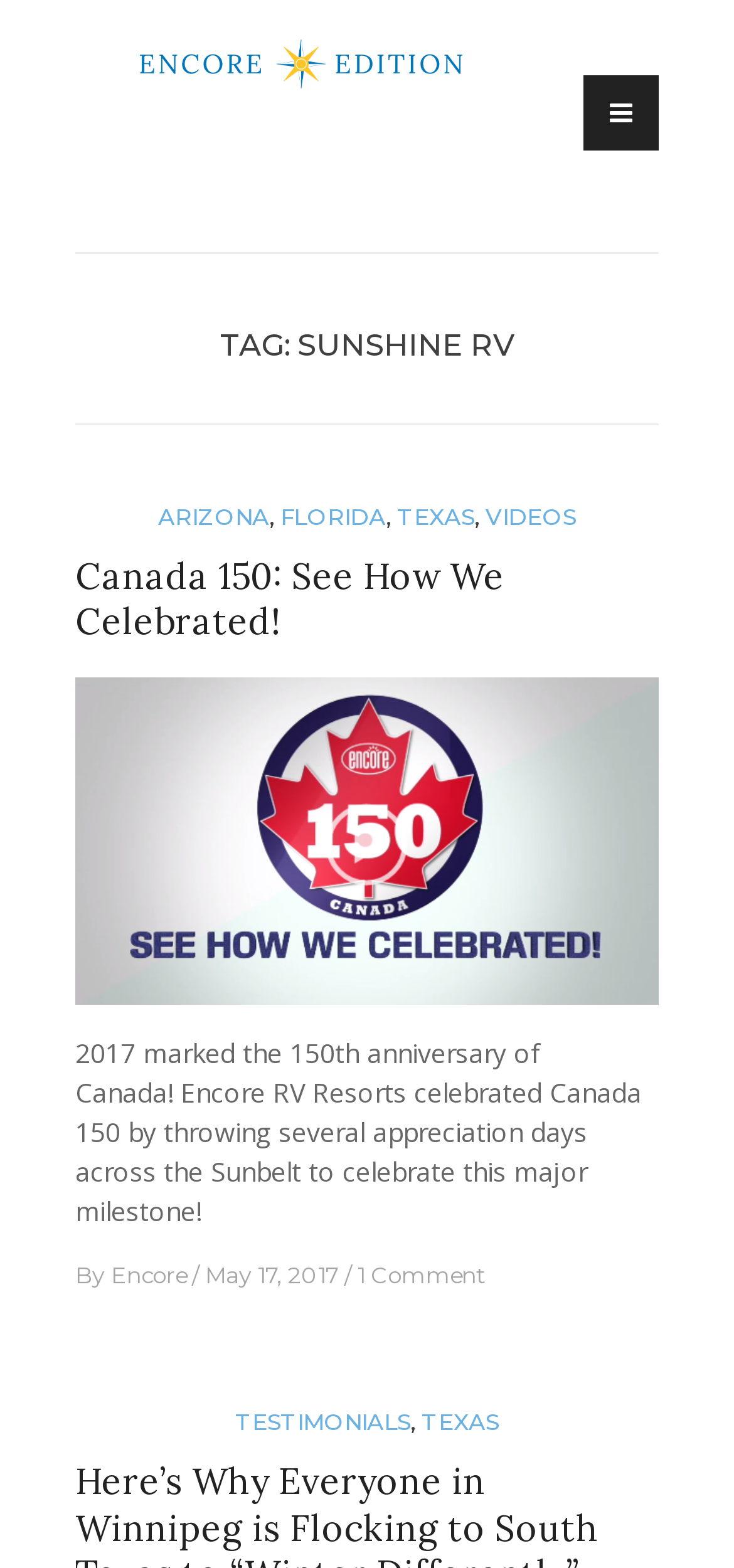Please provide the bounding box coordinates for the UI element as described: "May 17, 2017August 20, 2021". The coordinates must be four floats between 0 and 1, represented as [left, top, right, bottom].

[0.279, 0.804, 0.462, 0.822]